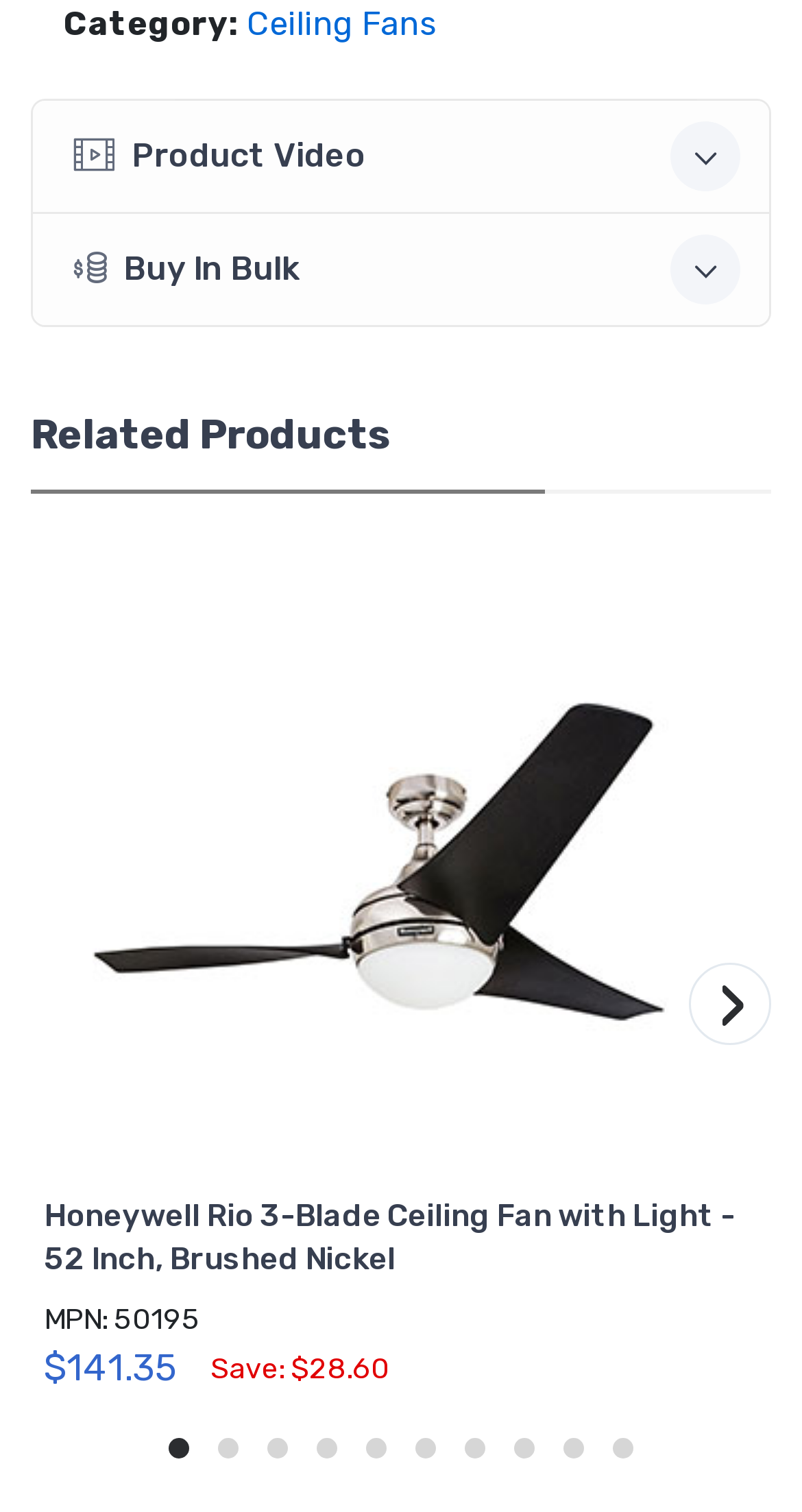Can you give a detailed response to the following question using the information from the image? What is the category of the product?

The category of the product can be determined by looking at the 'Category:' label on the webpage, which is followed by a link 'Ceiling Fans'. This suggests that the product belongs to the category of Ceiling Fans.